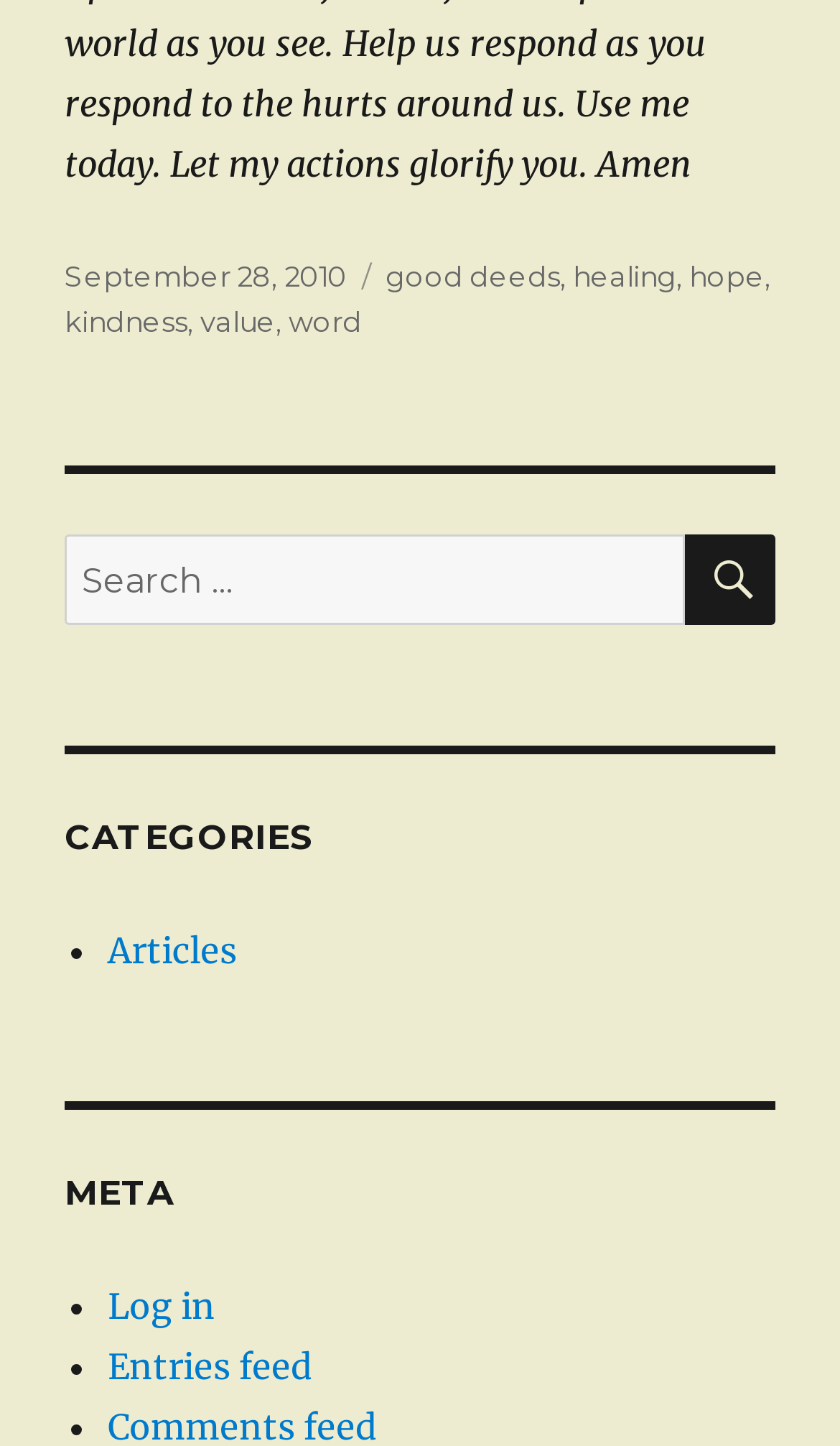Please respond to the question with a concise word or phrase:
What is the theme of the tags?

Good deeds, healing, hope, kindness, value, word